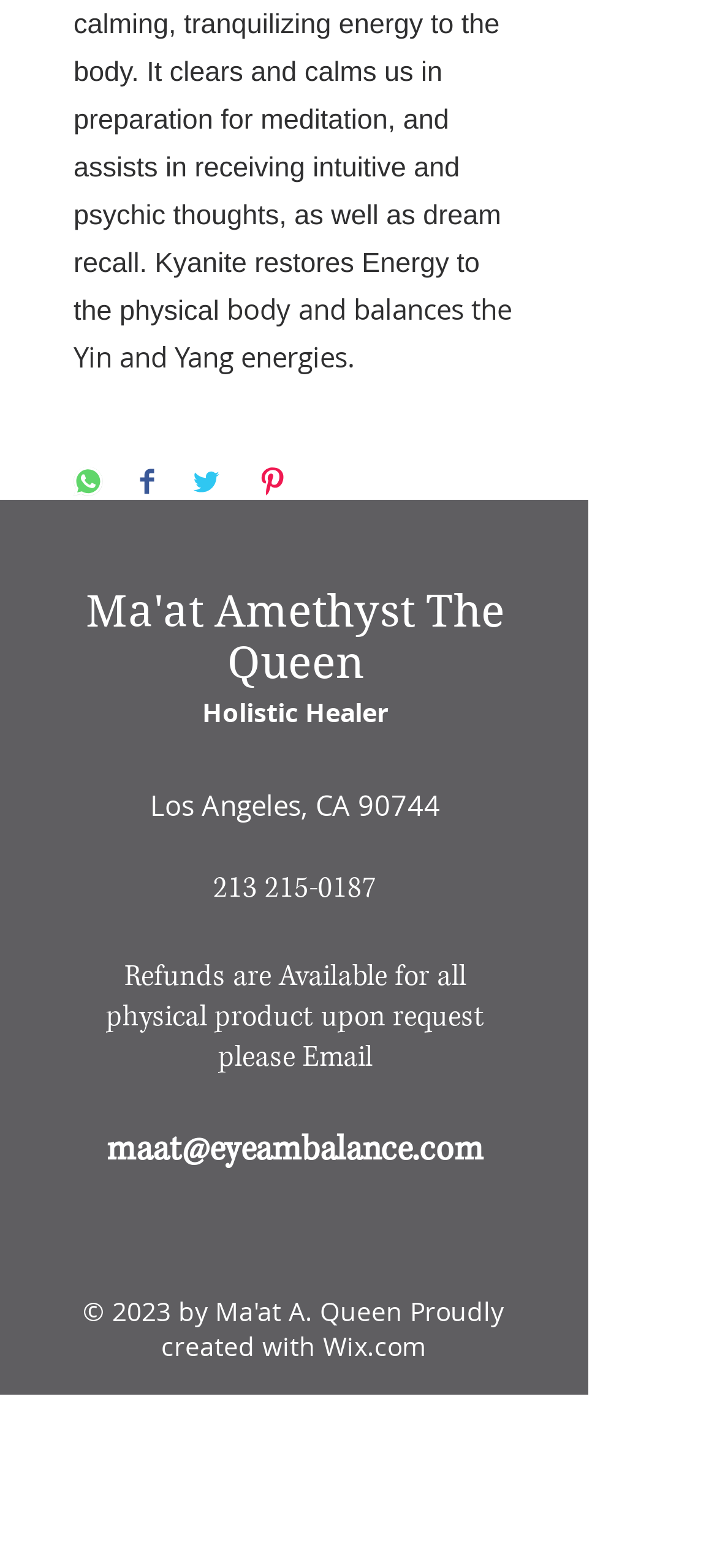Provide the bounding box coordinates of the UI element that matches the description: "Ma'at Amethyst The Queen".

[0.119, 0.374, 0.704, 0.439]